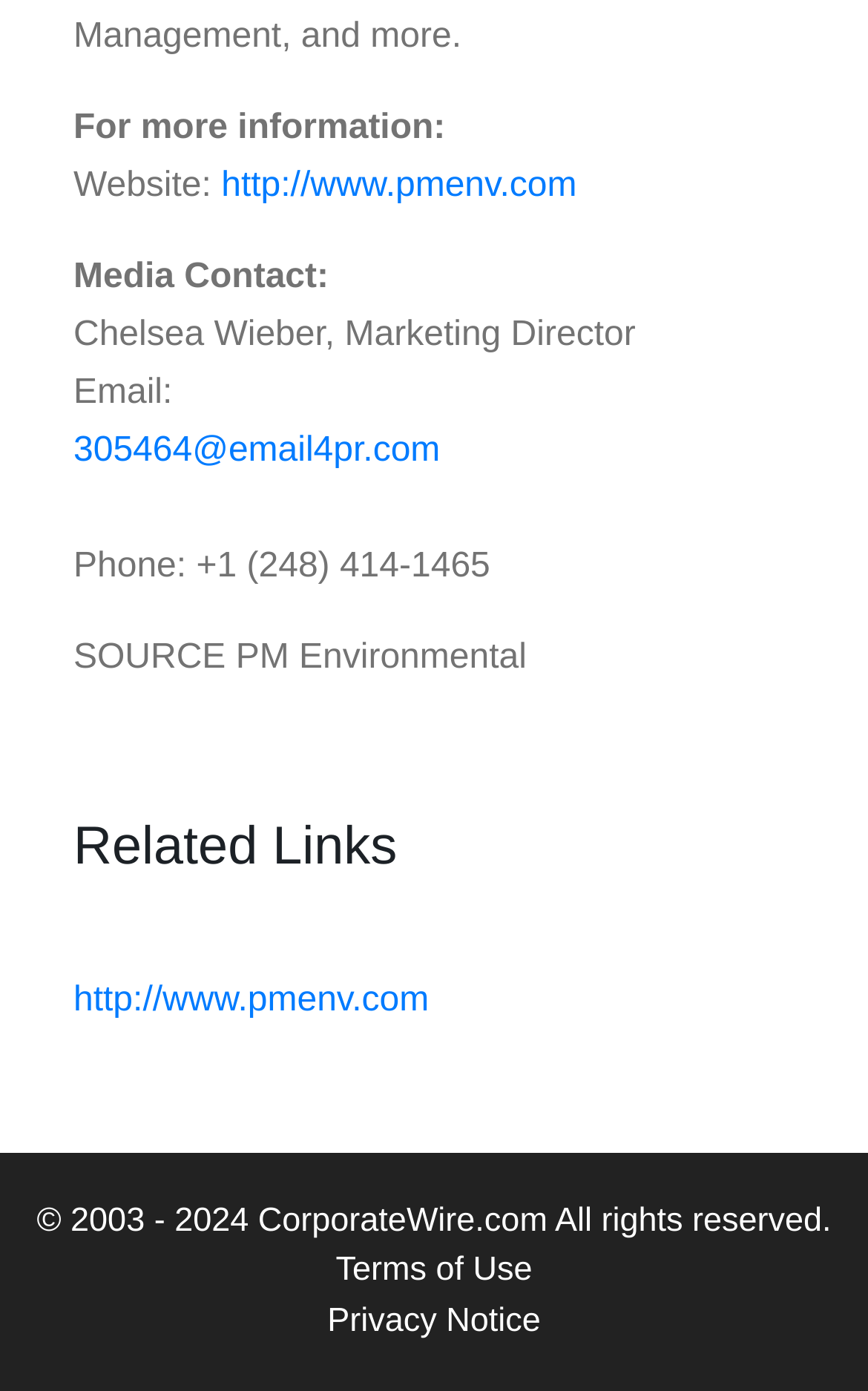Give a one-word or short-phrase answer to the following question: 
What is the website URL?

http://www.pmenv.com